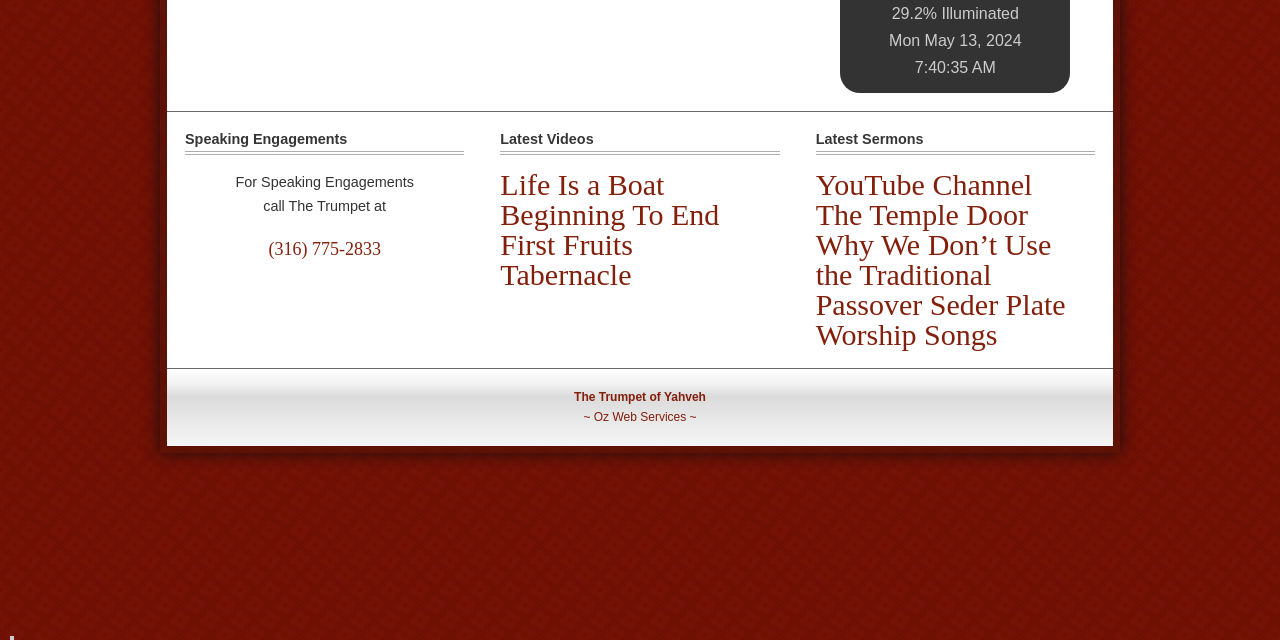Given the element description The Temple Door, identify the bounding box coordinates for the UI element on the webpage screenshot. The format should be (top-left x, top-left y, bottom-right x, bottom-right y), with values between 0 and 1.

[0.637, 0.309, 0.803, 0.361]